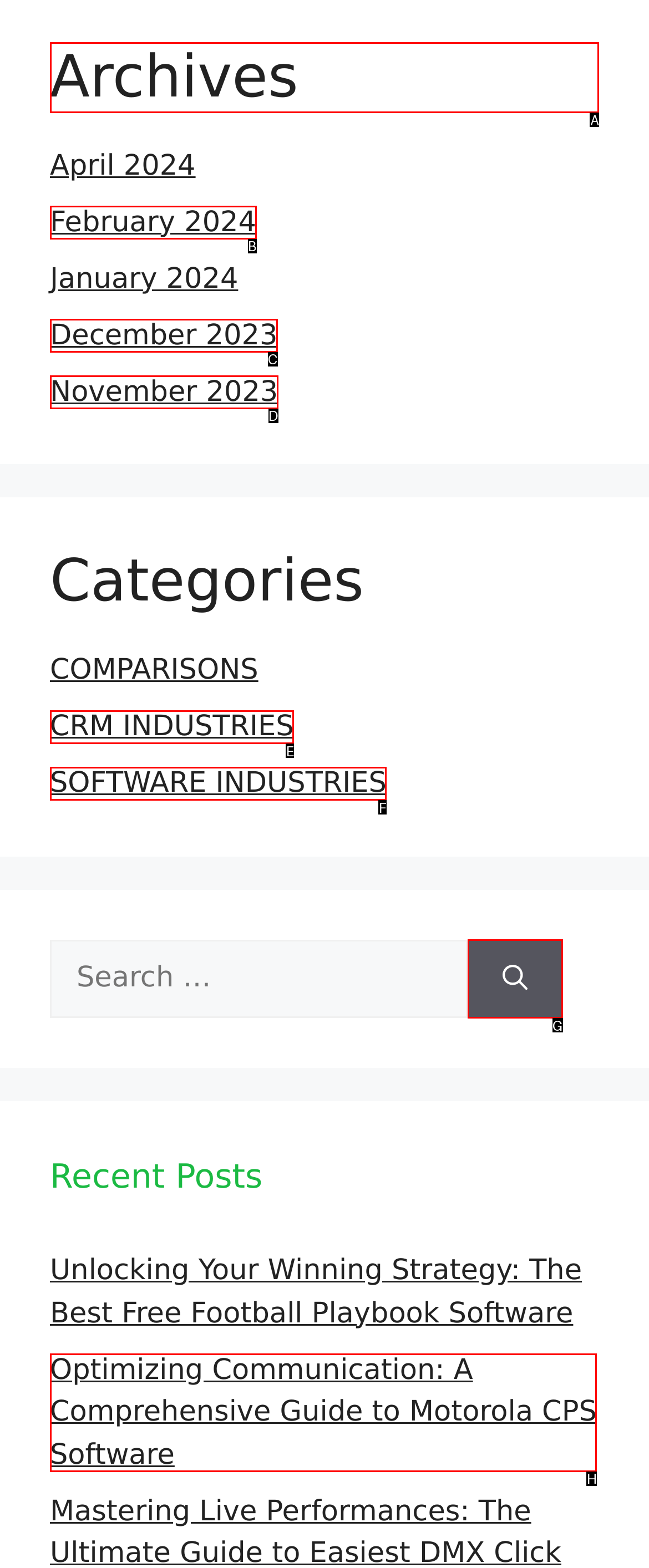From the available options, which lettered element should I click to complete this task: Go to archives?

A